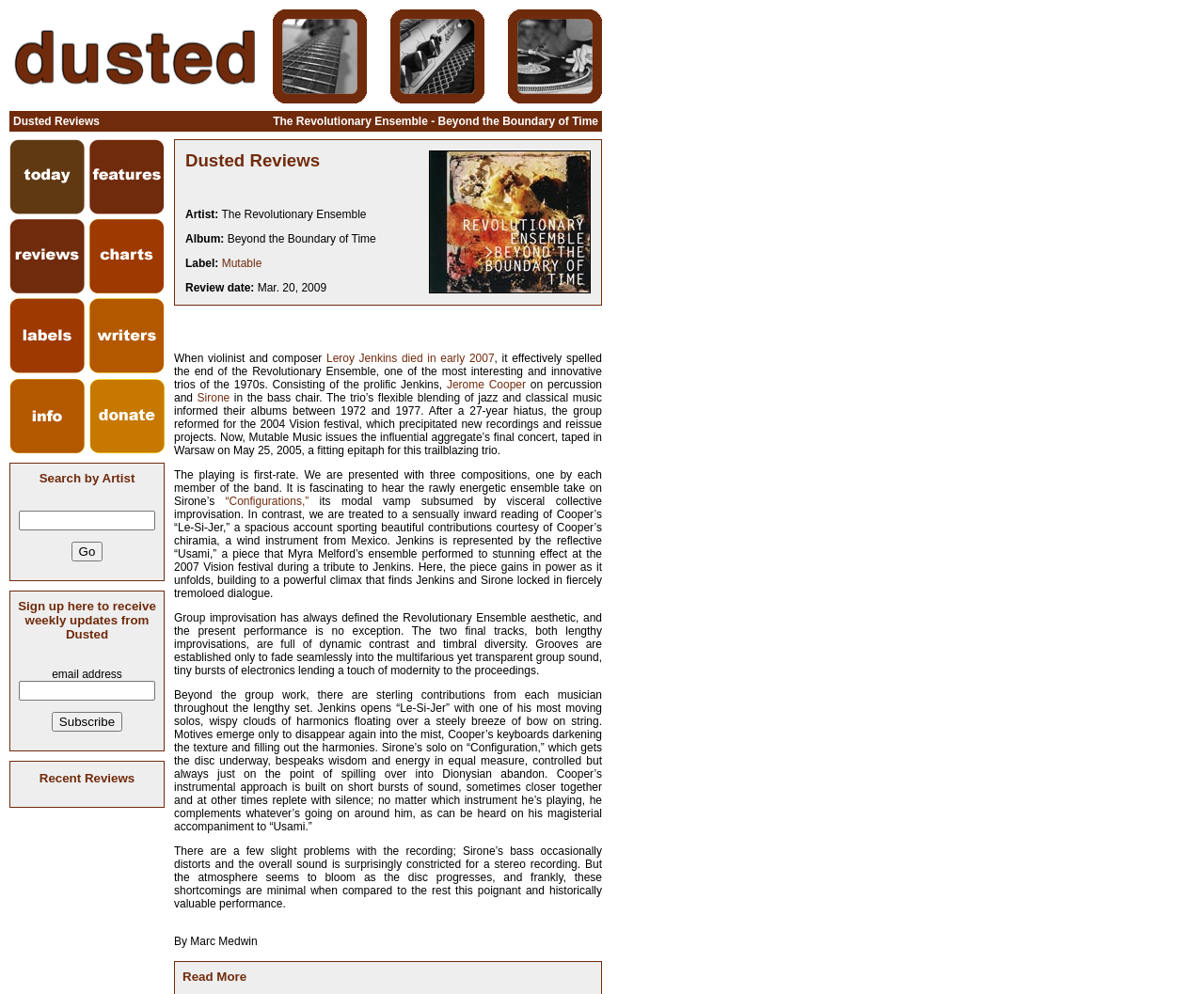What is the name of the album being reviewed?
Using the screenshot, give a one-word or short phrase answer.

Beyond the Boundary of Time